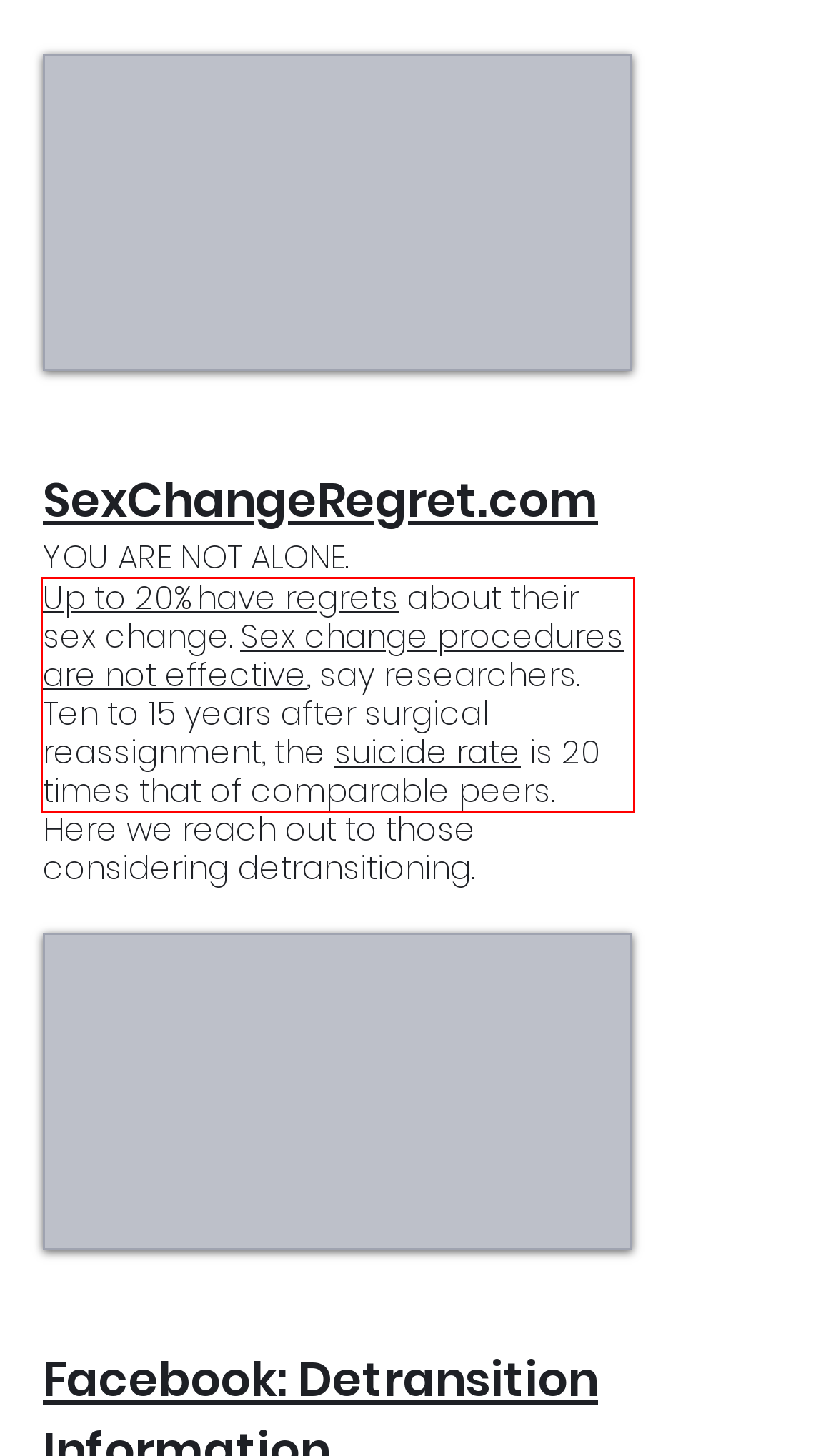Inspect the webpage screenshot that has a red bounding box and use OCR technology to read and display the text inside the red bounding box.

Up to 20% have regrets about their sex change. Sex change procedures are not effective, say researchers. Ten to 15 years after surgical reassignment, the suicide rate is 20 times that of comparable peers.